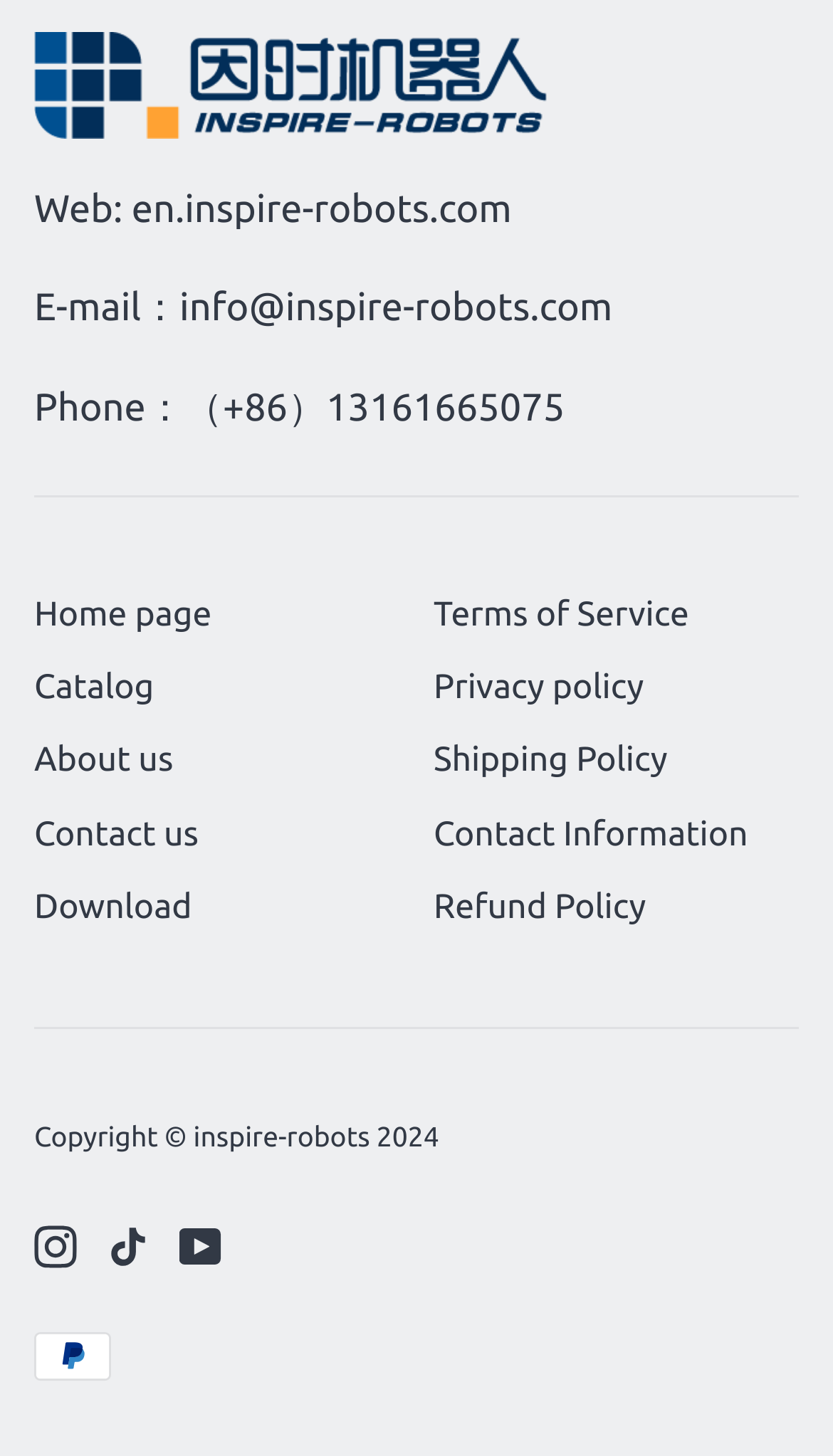Find the bounding box coordinates of the clickable element required to execute the following instruction: "Contact us". Provide the coordinates as four float numbers between 0 and 1, i.e., [left, top, right, bottom].

[0.041, 0.559, 0.238, 0.592]